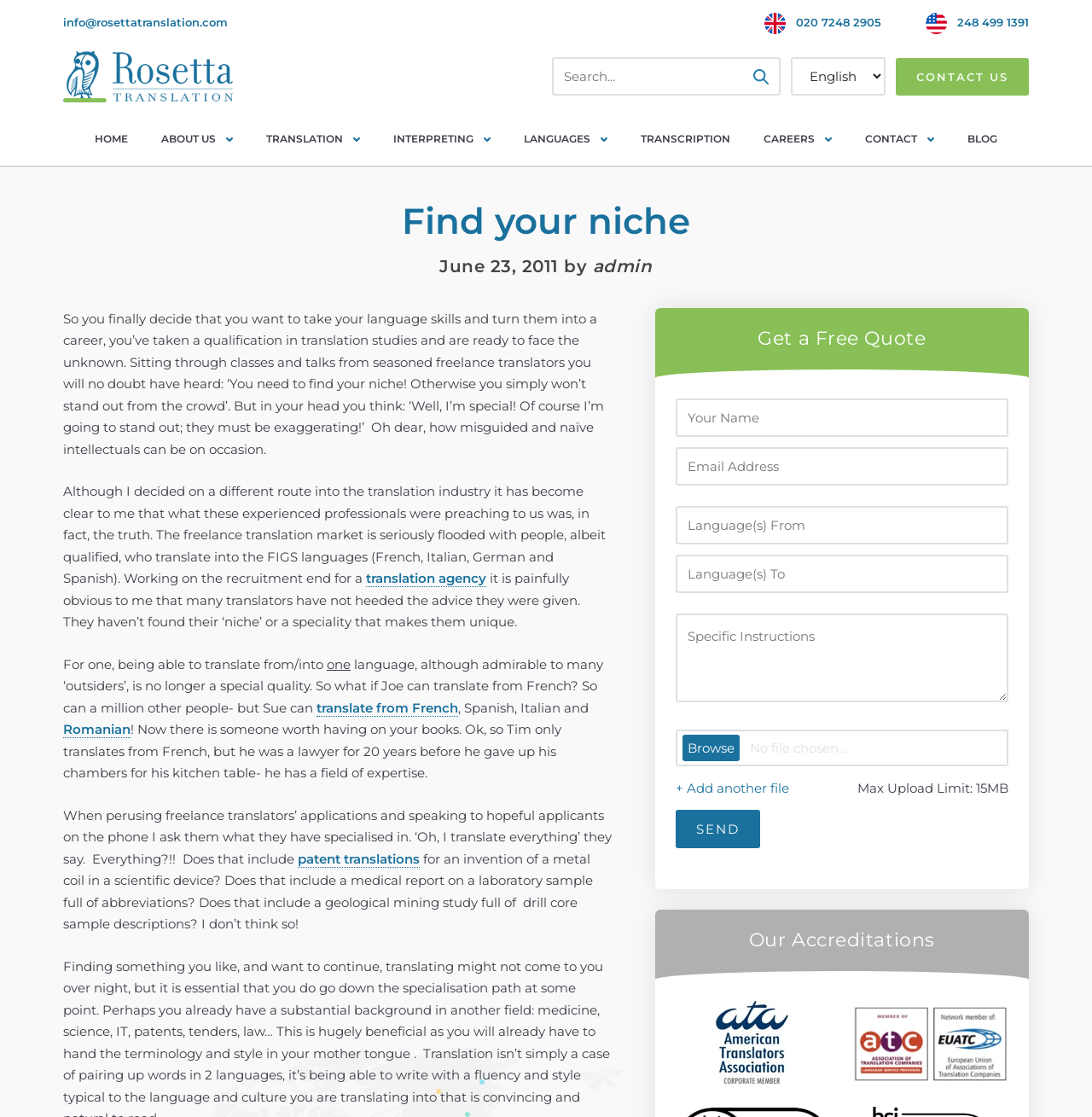Produce an elaborate caption capturing the essence of the webpage.

This webpage appears to be a blog post or article from Rosetta Translation, a translation agency. At the top of the page, there is a navigation menu with links to various sections of the website, including "HOME", "ABOUT US", "TRANSLATION", "INTERPRETING", "LANGUAGES", "TRANSCRIPTION", "CAREERS", "CONTACT", and "BLOG". Below the navigation menu, there is a search bar and a link to "CONTACT US".

The main content of the page is a blog post titled "Find your niche" with a heading that spans almost the entire width of the page. The post discusses the importance of finding a niche or specialty in the translation industry to stand out from the crowd. The text is divided into several paragraphs, with some links to other relevant terms or concepts, such as "translation agency" and "patent translations".

To the right of the main content, there is a sidebar with a "Get a Free Quote" button and a contact form that allows users to submit their name, email address, language pairs, and specific instructions. The form also includes a file upload feature and a "Send" button.

At the bottom of the page, there are images of the ATA and ATC logos, indicating that Rosetta Translation is accredited by these organizations. There is also a section titled "Our Accreditations" and a final paragraph of text that continues the discussion on finding a niche in the translation industry.

Throughout the page, there are several links to other sections of the website, as well as external links to related terms or concepts. The overall layout is organized and easy to follow, with clear headings and concise text.